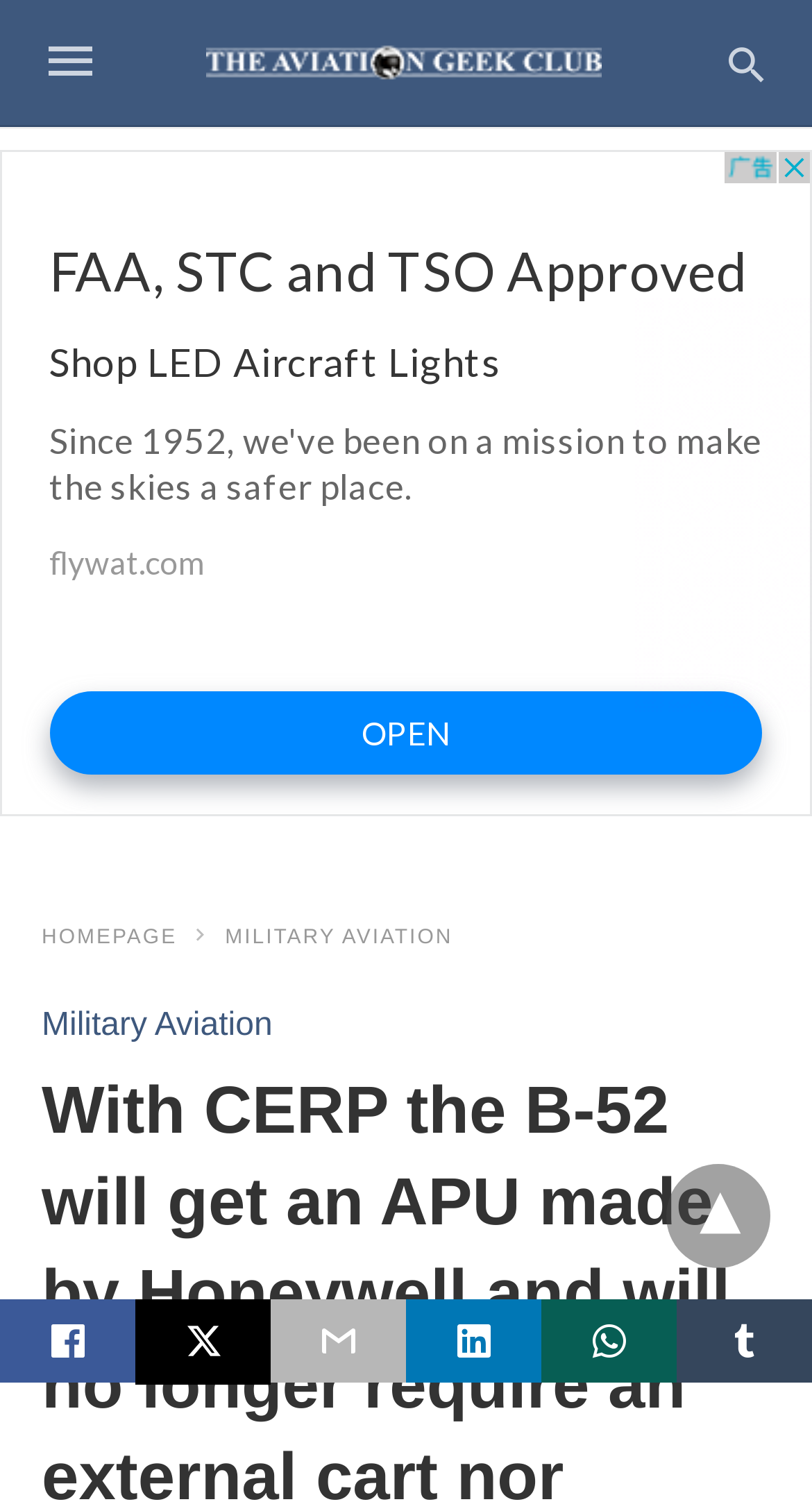Is there a search function on the webpage?
Based on the screenshot, provide your answer in one word or phrase.

Yes